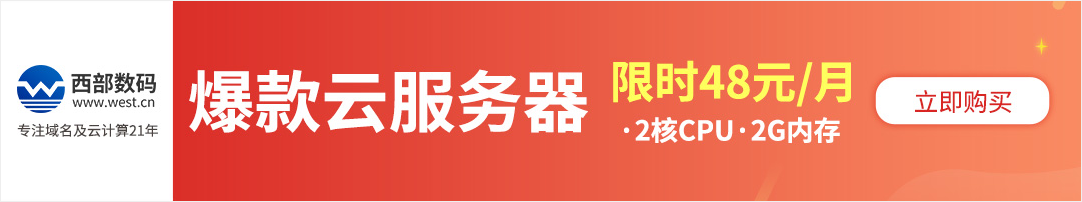Elaborate on all the key elements and details present in the image.

The image promotes a special offer from 西部数码 (West.cn), advertising a cloud server plan priced at 48元 per month. The promotional graphic features bold text that emphasizes the affordability and limited-time nature of the offer, highlighting key specifications: it provides a 2-core CPU and 2GB of storage. With a backdrop of vibrant orange, the design is eye-catching and conveys urgency. A prominent button labeled "立即购买" (Buy Now) invites viewers to take immediate action, enhancing the image's effectiveness in attracting potential customers.